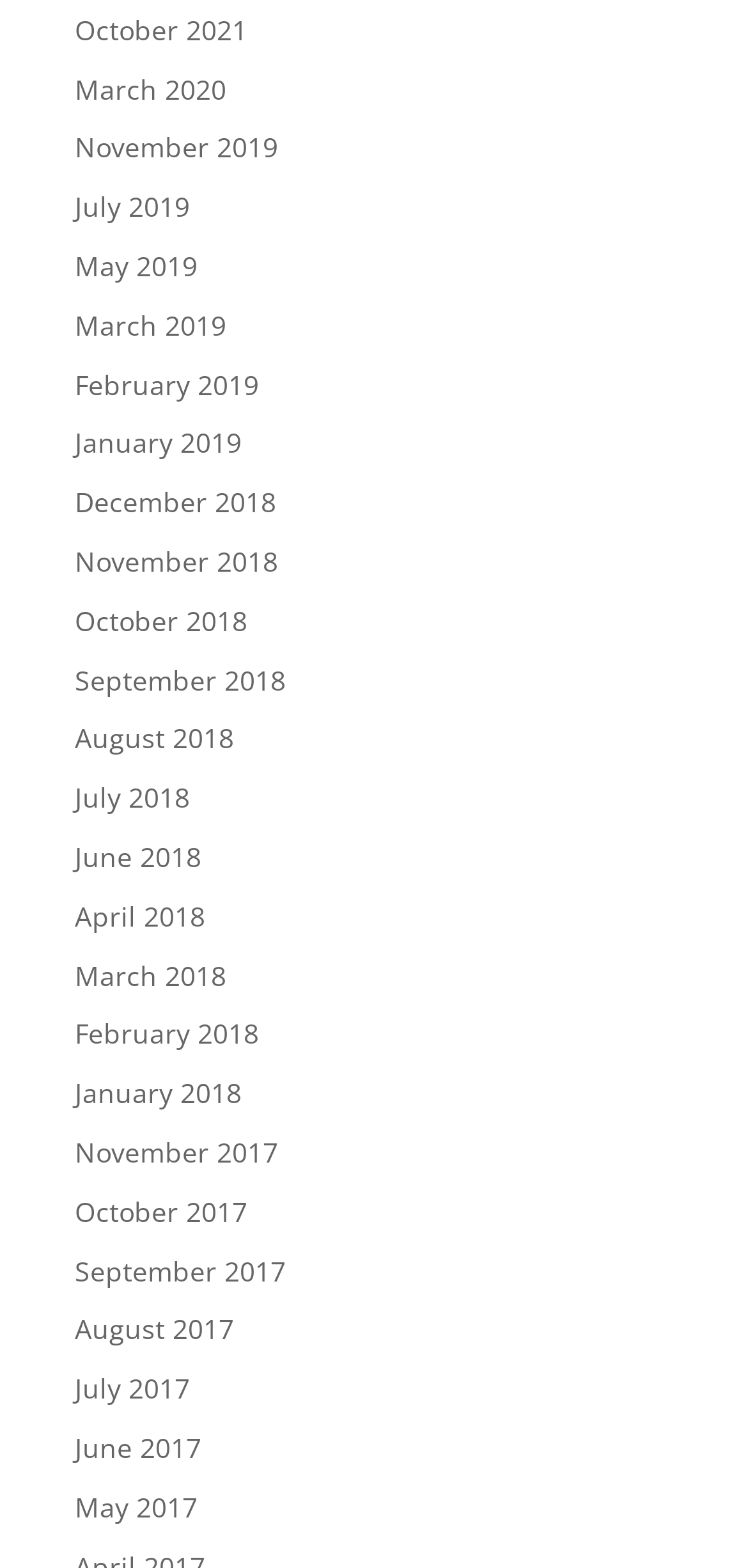Are there any months listed in 2020?
Answer the question based on the image using a single word or a brief phrase.

Yes